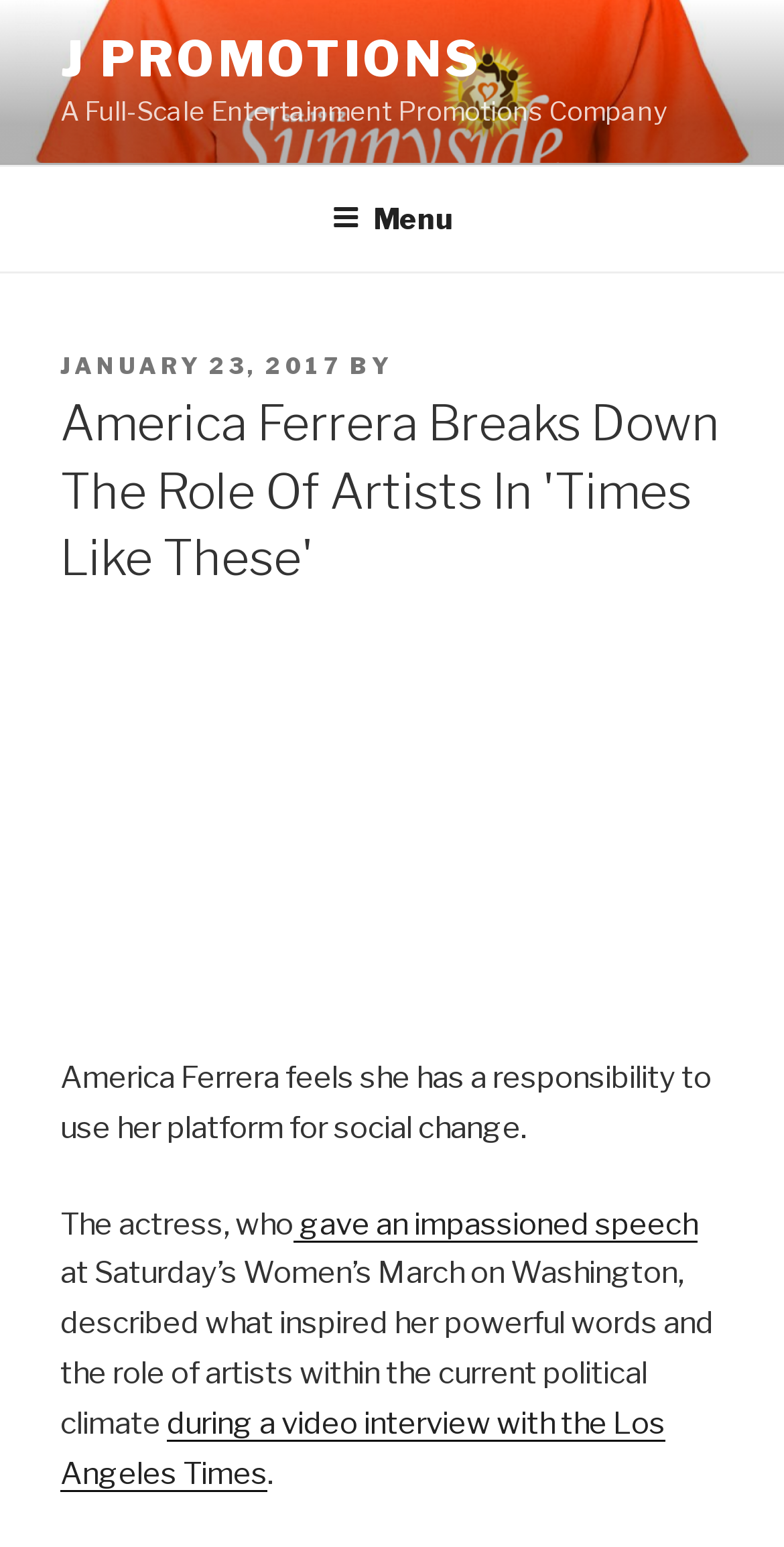Write an extensive caption that covers every aspect of the webpage.

The webpage is about America Ferrera's thoughts on using her platform for social change. At the top left of the page, there is a link to "J PROMOTIONS" and a brief description of the company as a "Full-Scale Entertainment Promotions Company". 

Below this, there is a top menu navigation bar that spans the entire width of the page. Within this menu, there is a button labeled "Menu" that can be expanded. 

When expanded, the menu reveals a header section that contains information about the post, including the date "JANUARY 23, 2017" and the author. The main heading of the page, "America Ferrera Breaks Down The Role Of Artists In 'Times Like These'", is located below this section.

The main content of the page is a series of paragraphs that describe America Ferrera's thoughts on social change. The text begins with a statement about Ferrera's sense of responsibility to use her platform for social change. This is followed by a description of her impassioned speech at the Women's March on Washington, where she discussed the role of artists in the current political climate. The text also mentions a video interview with the Los Angeles Times, where Ferrera further elaborated on her thoughts.